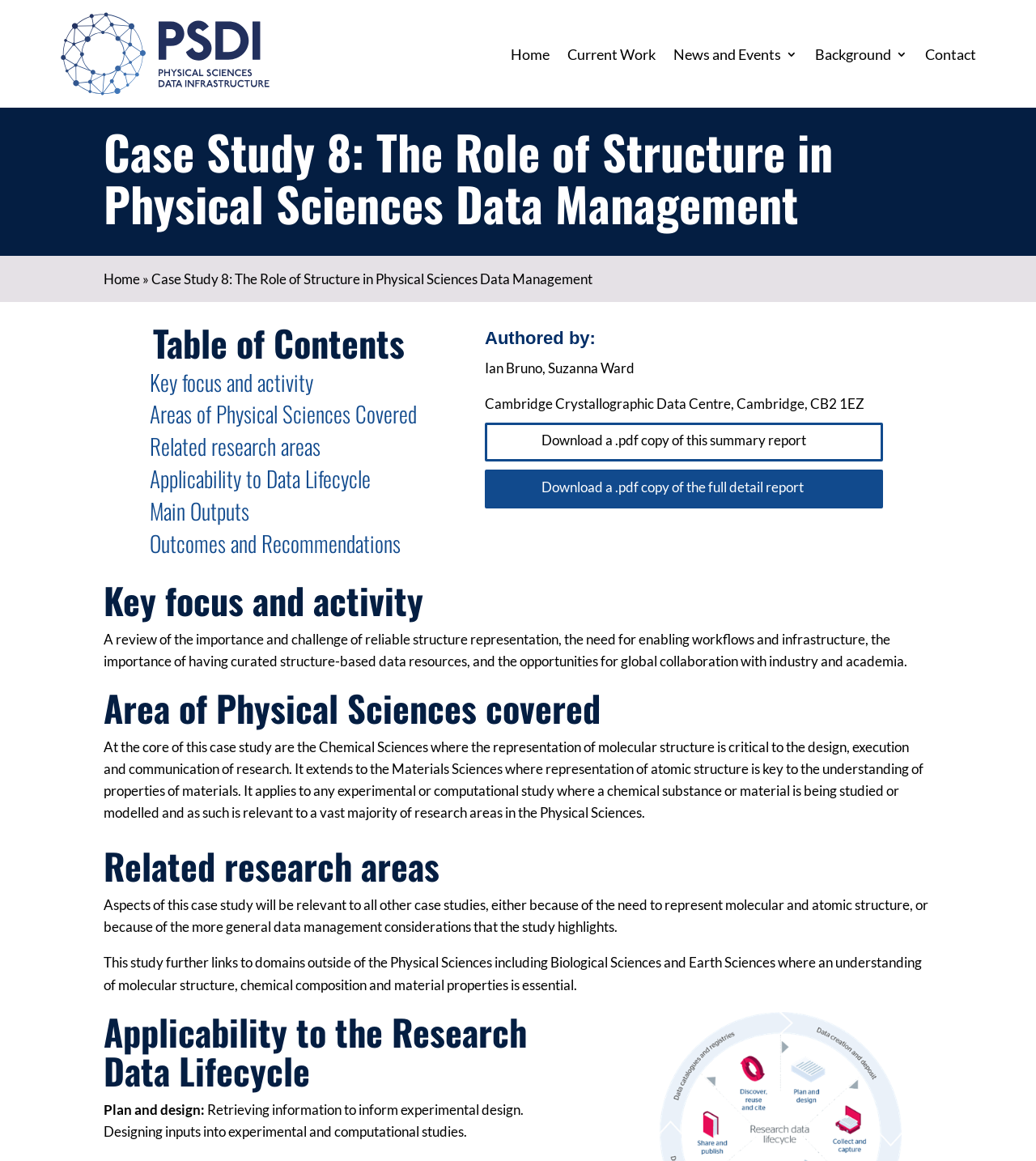Answer the following in one word or a short phrase: 
What is the purpose of the 'Download a.pdf copy of this summary report' button?

To download a PDF copy of the summary report